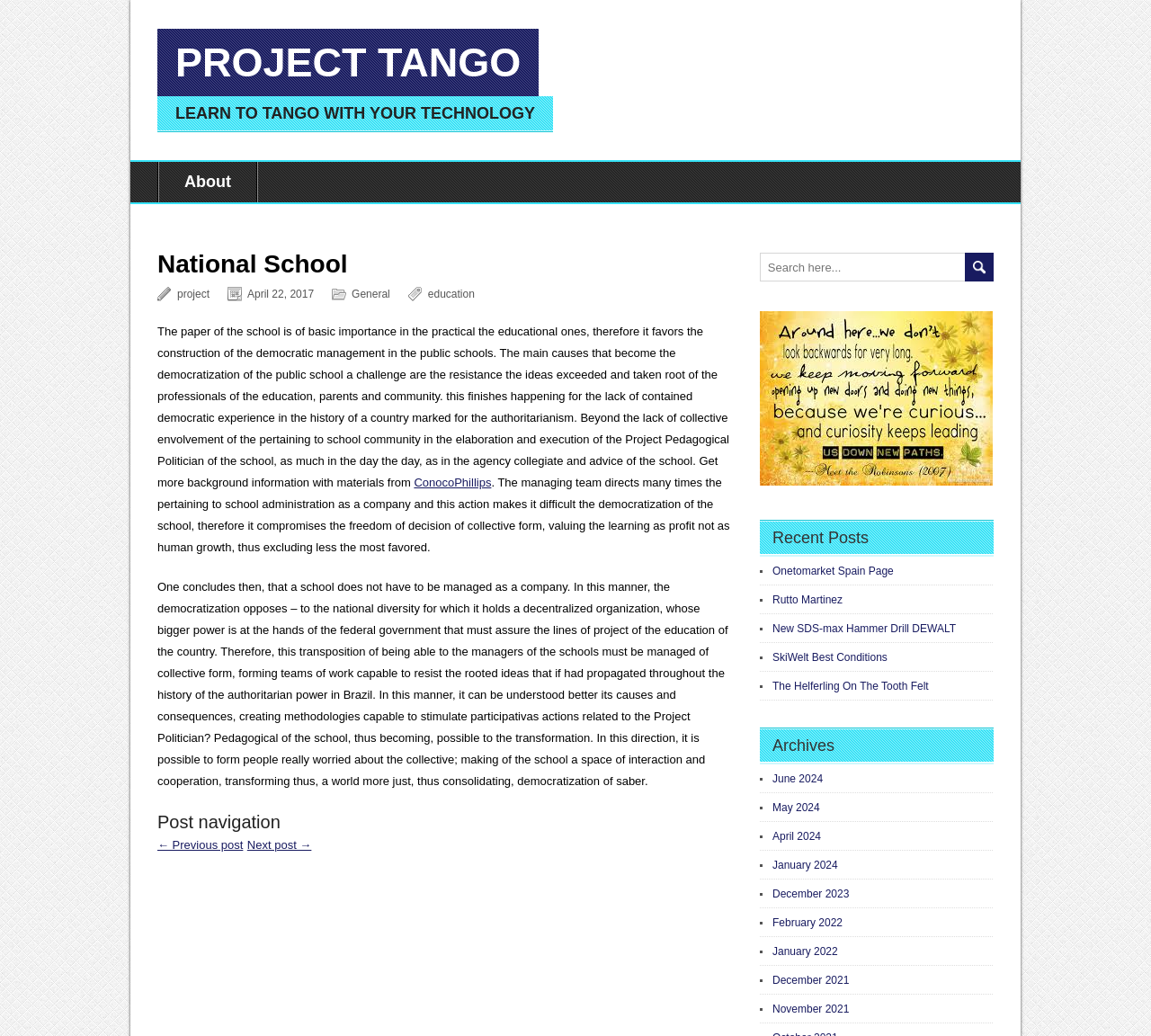Find the bounding box coordinates of the clickable region needed to perform the following instruction: "Click on the 'Next post →' link". The coordinates should be provided as four float numbers between 0 and 1, i.e., [left, top, right, bottom].

[0.215, 0.809, 0.271, 0.822]